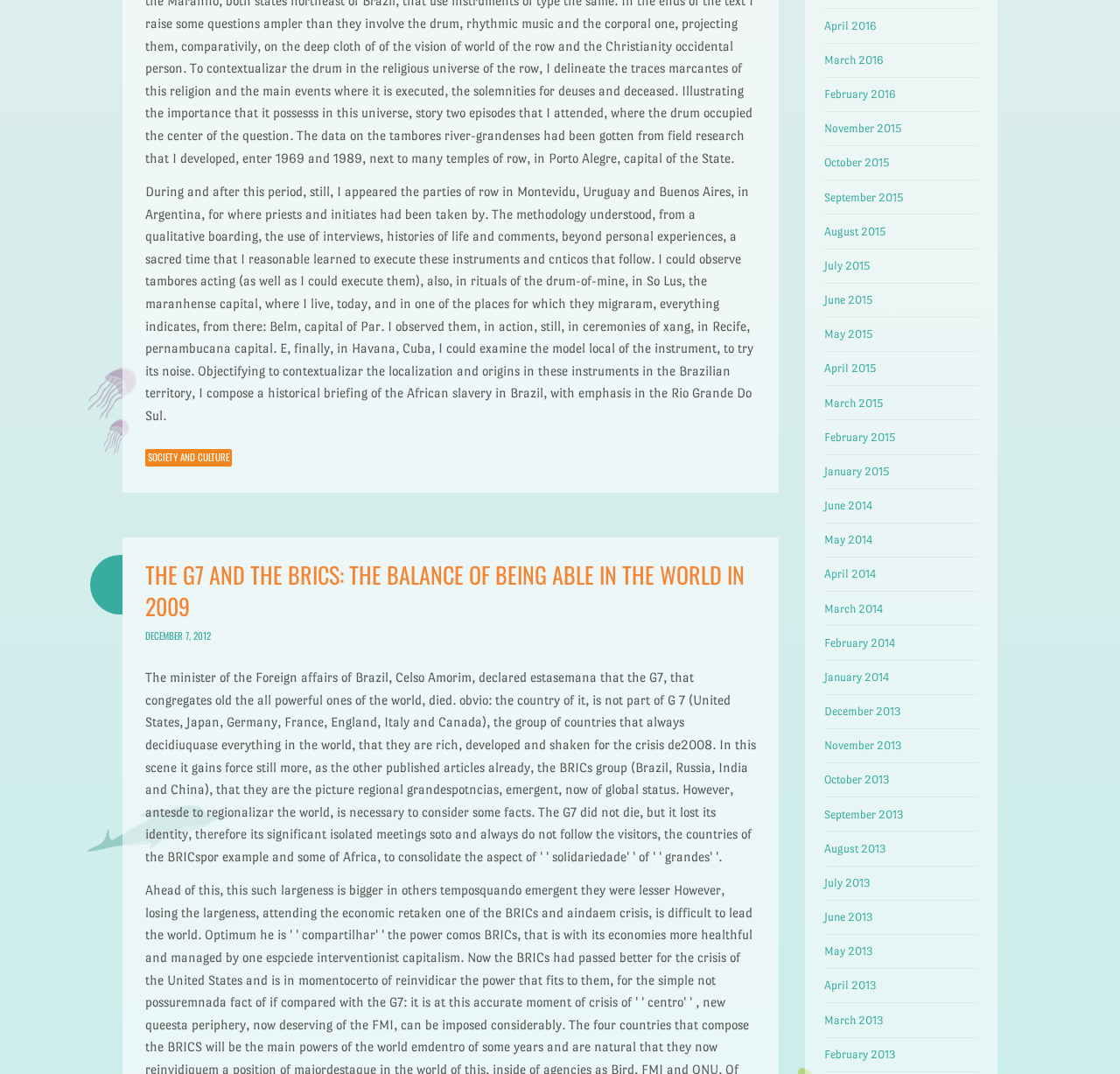Please specify the bounding box coordinates for the clickable region that will help you carry out the instruction: "Explore the content published in December 2012".

[0.129, 0.585, 0.188, 0.598]